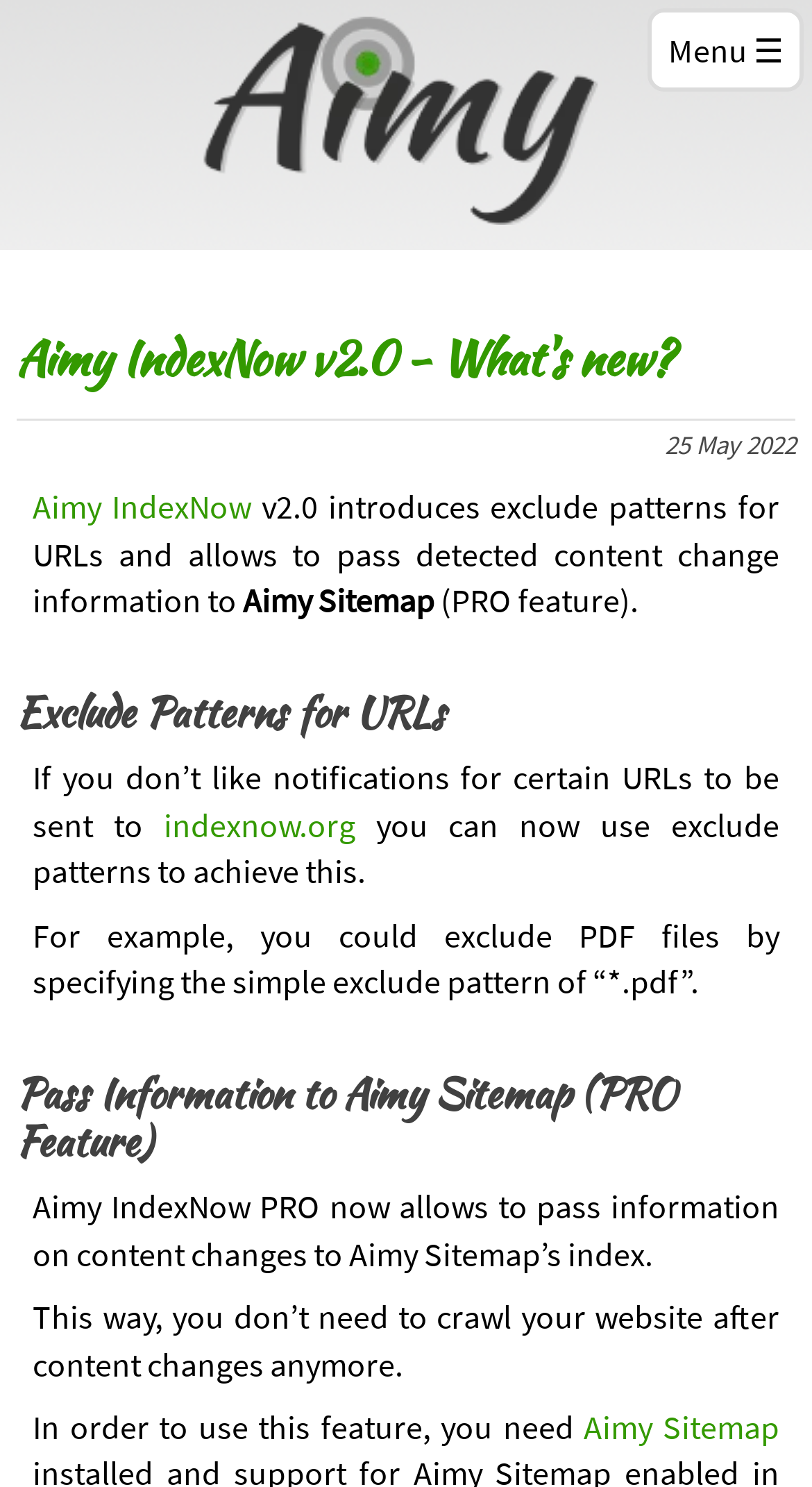For the element described, predict the bounding box coordinates as (top-left x, top-left y, bottom-right x, bottom-right y). All values should be between 0 and 1. Element description: Menu

[0.797, 0.006, 0.99, 0.062]